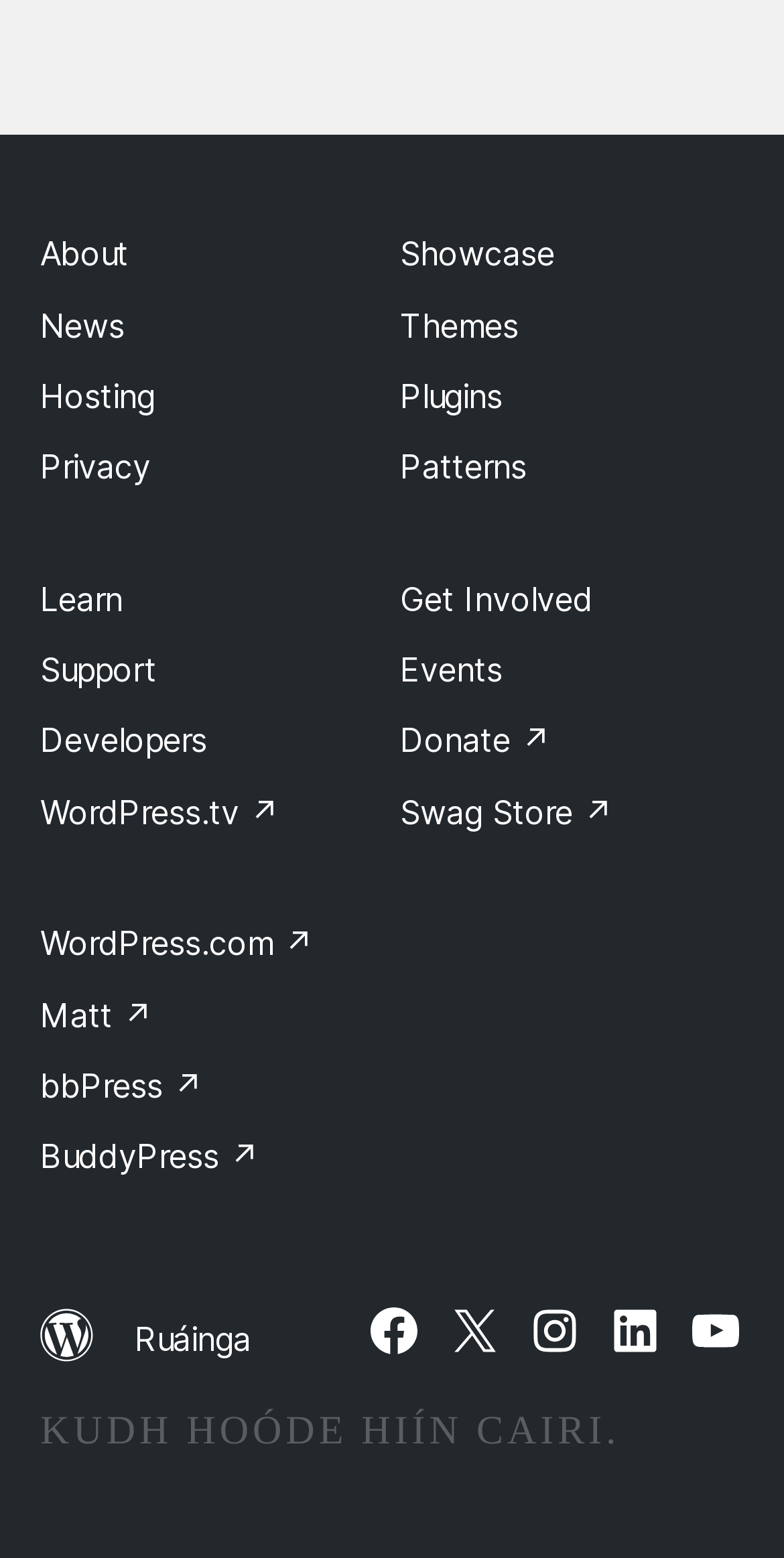How many social media links are there?
Please provide a comprehensive answer based on the information in the image.

I counted the number of link elements that mention social media platforms such as Facebook, Twitter, Instagram, LinkedIn, and YouTube. There are 5 social media links in total.